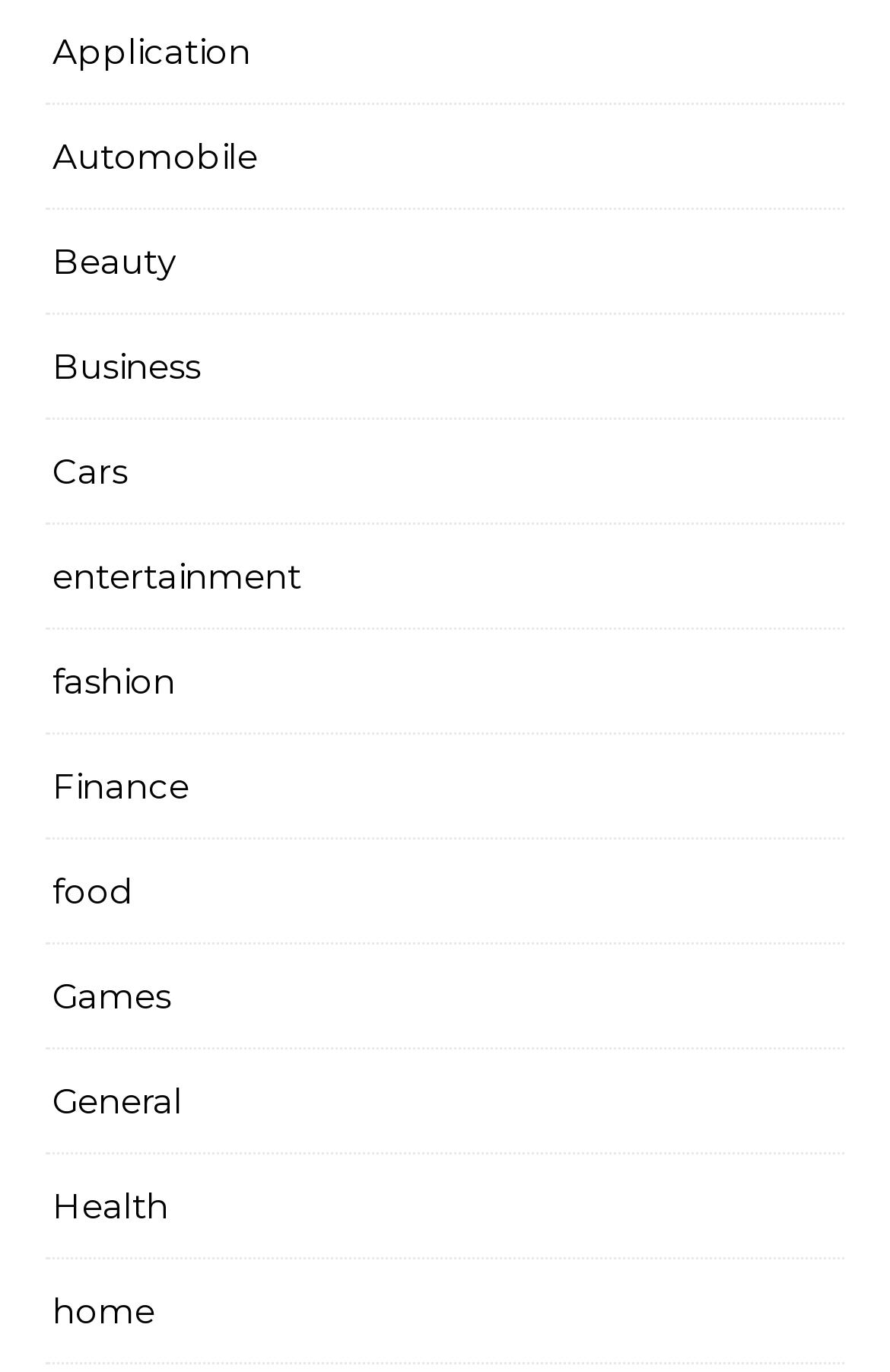Please identify the bounding box coordinates of the region to click in order to complete the task: "Enter entertainment". The coordinates must be four float numbers between 0 and 1, specified as [left, top, right, bottom].

[0.059, 0.382, 0.338, 0.457]